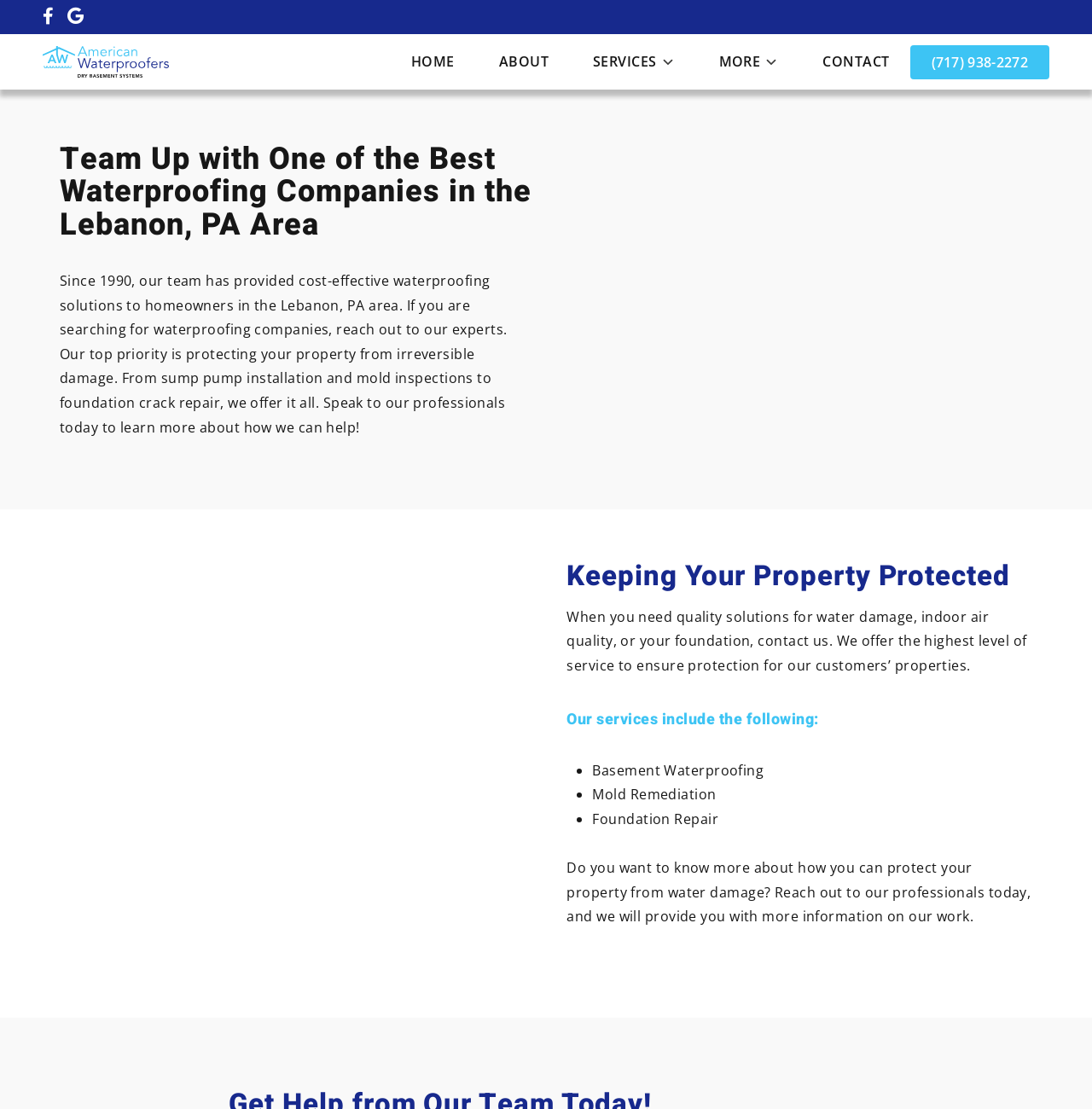What is the main priority of the waterproofing company?
Please provide a full and detailed response to the question.

I found this information by reading the StaticText element that says 'Our top priority is protecting your property from irreversible damage.' which is located in the middle of the webpage.